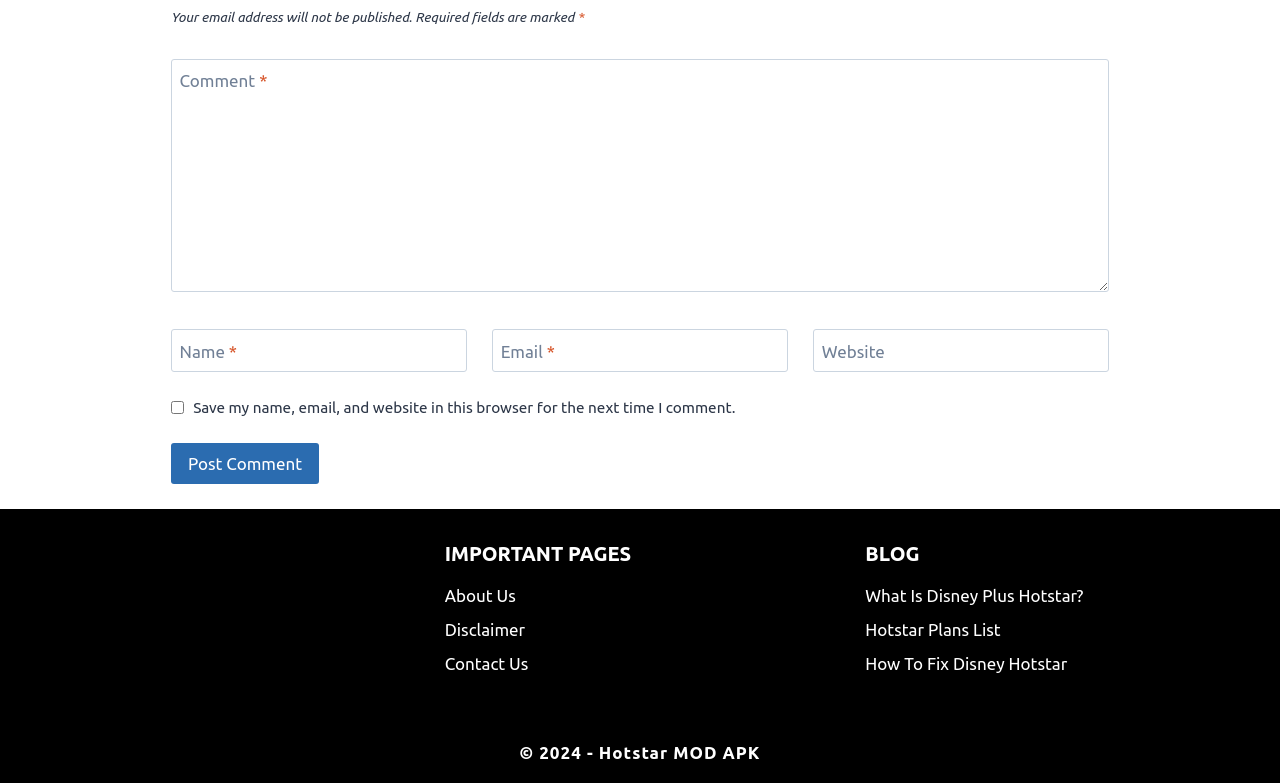Specify the bounding box coordinates of the element's area that should be clicked to execute the given instruction: "Enter your comment". The coordinates should be four float numbers between 0 and 1, i.e., [left, top, right, bottom].

[0.134, 0.075, 0.866, 0.373]